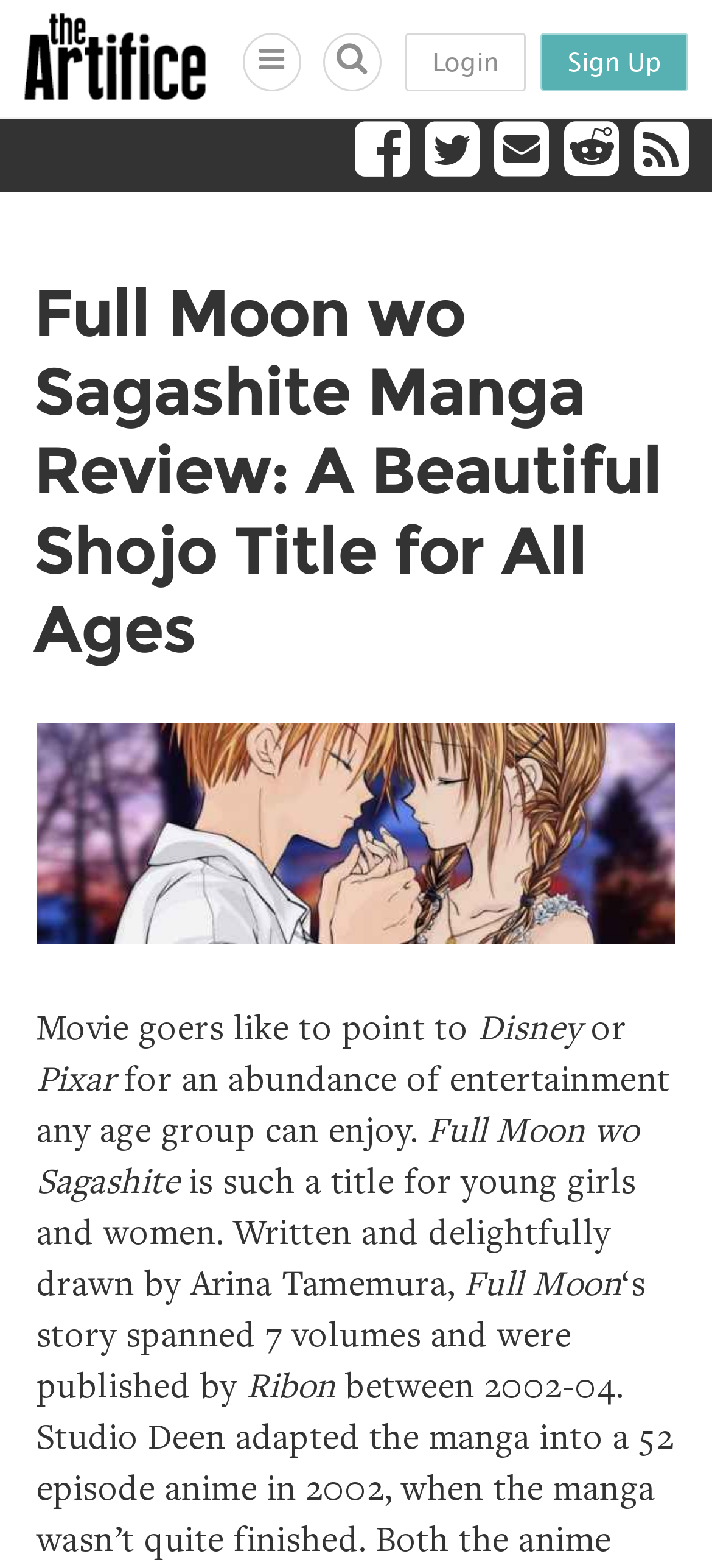Determine the bounding box coordinates for the clickable element to execute this instruction: "Login to the website". Provide the coordinates as four float numbers between 0 and 1, i.e., [left, top, right, bottom].

[0.568, 0.021, 0.739, 0.058]